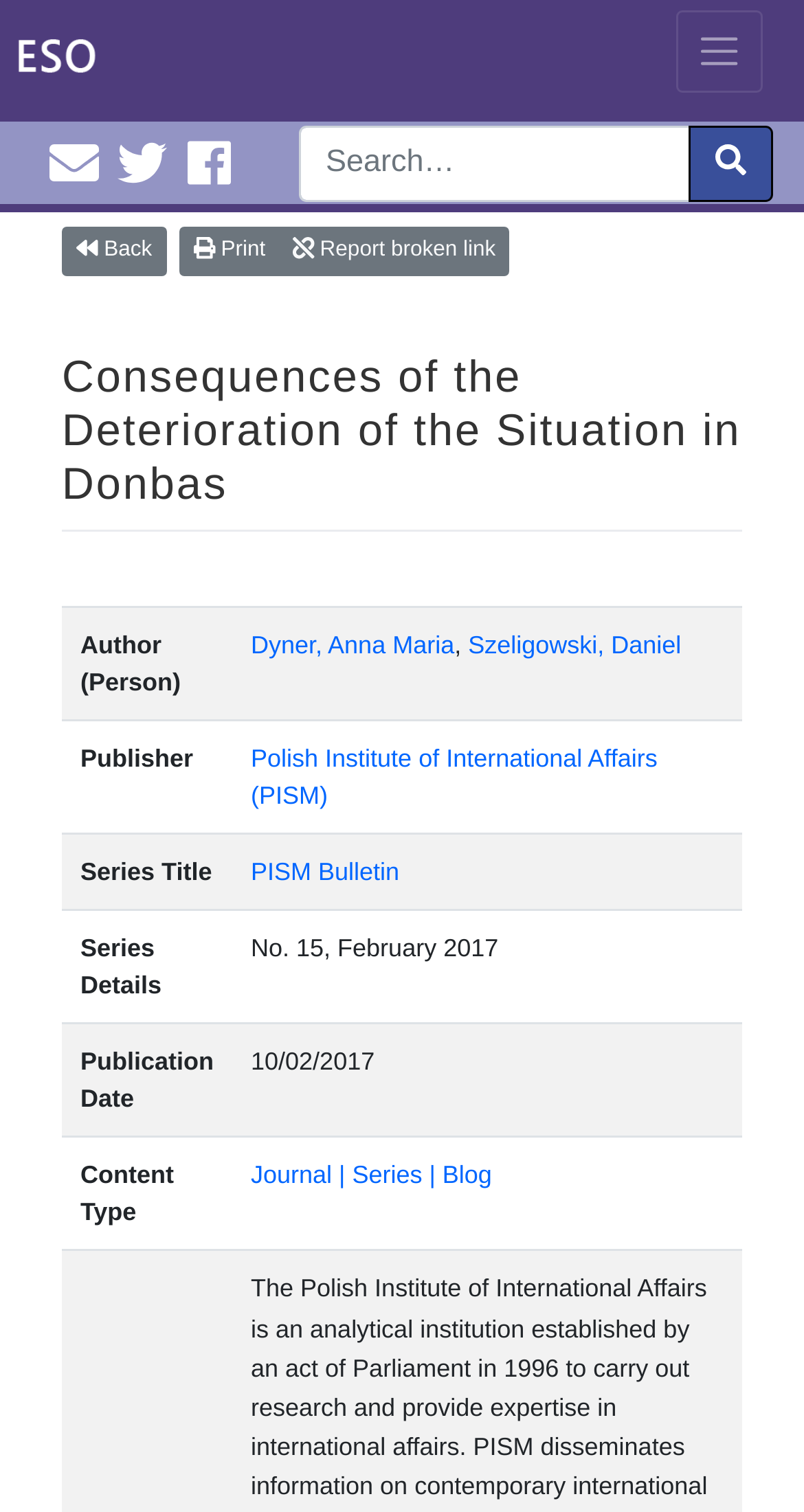Locate the bounding box coordinates of the clickable area needed to fulfill the instruction: "Email EuroInfoHub".

[0.047, 0.091, 0.123, 0.128]